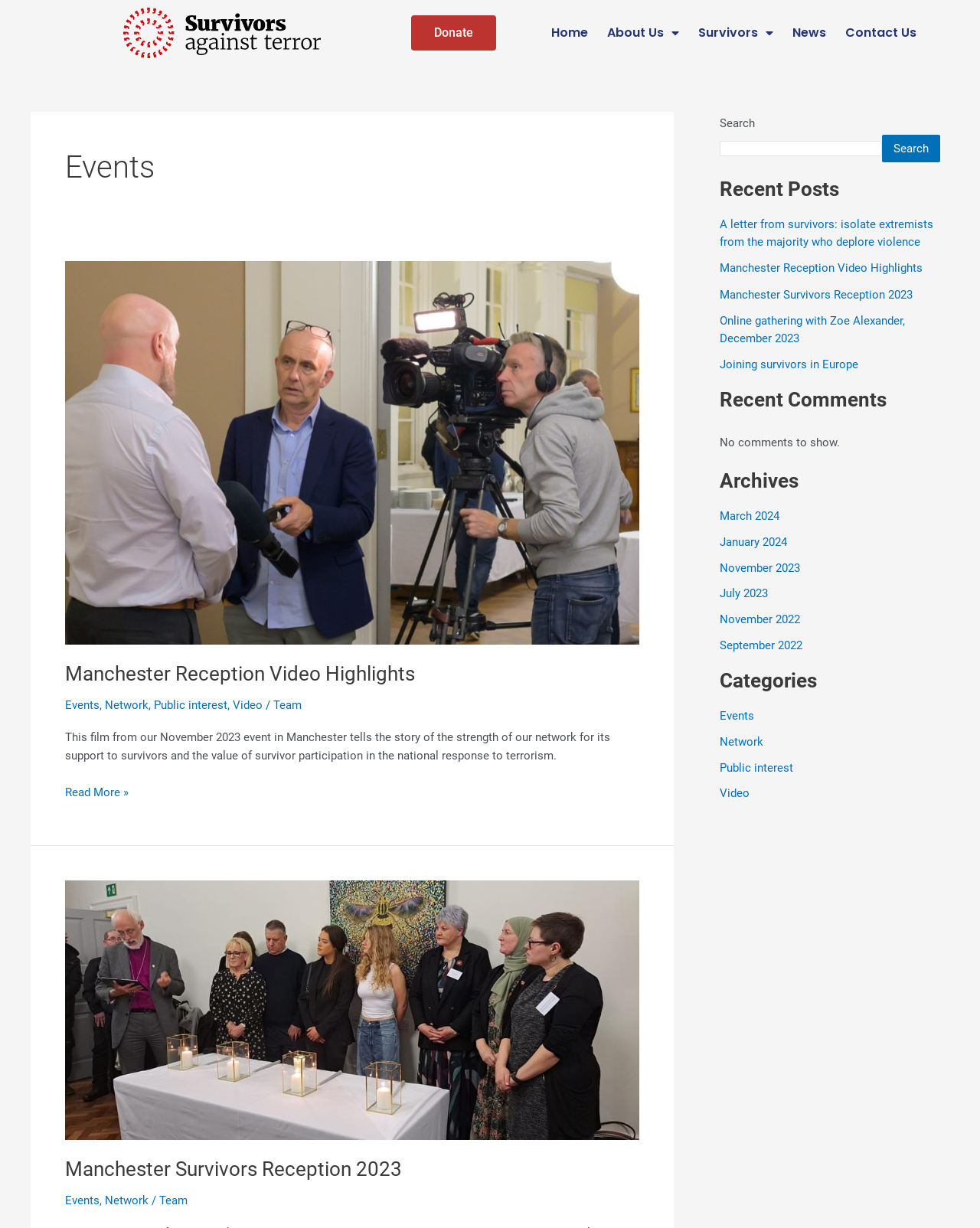Please provide a comprehensive answer to the question below using the information from the image: What is the main topic of this webpage?

Based on the webpage structure and content, it appears that the main topic of this webpage is events, specifically events related to Survivors Against Terror. The webpage has a heading 'Events' and lists several event-related articles and links.